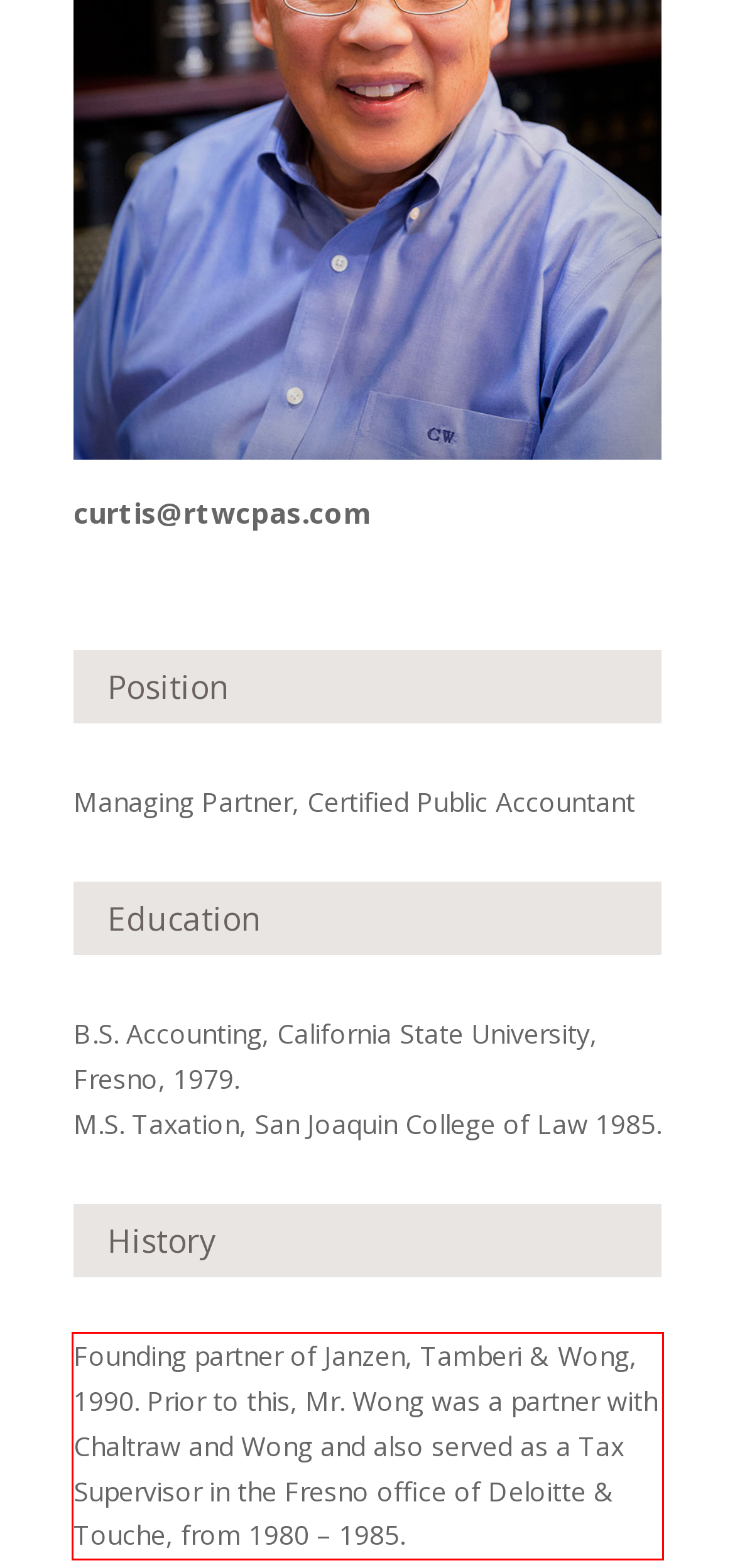Examine the webpage screenshot and use OCR to obtain the text inside the red bounding box.

Founding partner of Janzen, Tamberi & Wong, 1990. Prior to this, Mr. Wong was a partner with Chaltraw and Wong and also served as a Tax Supervisor in the Fresno office of Deloitte & Touche, from 1980 – 1985.